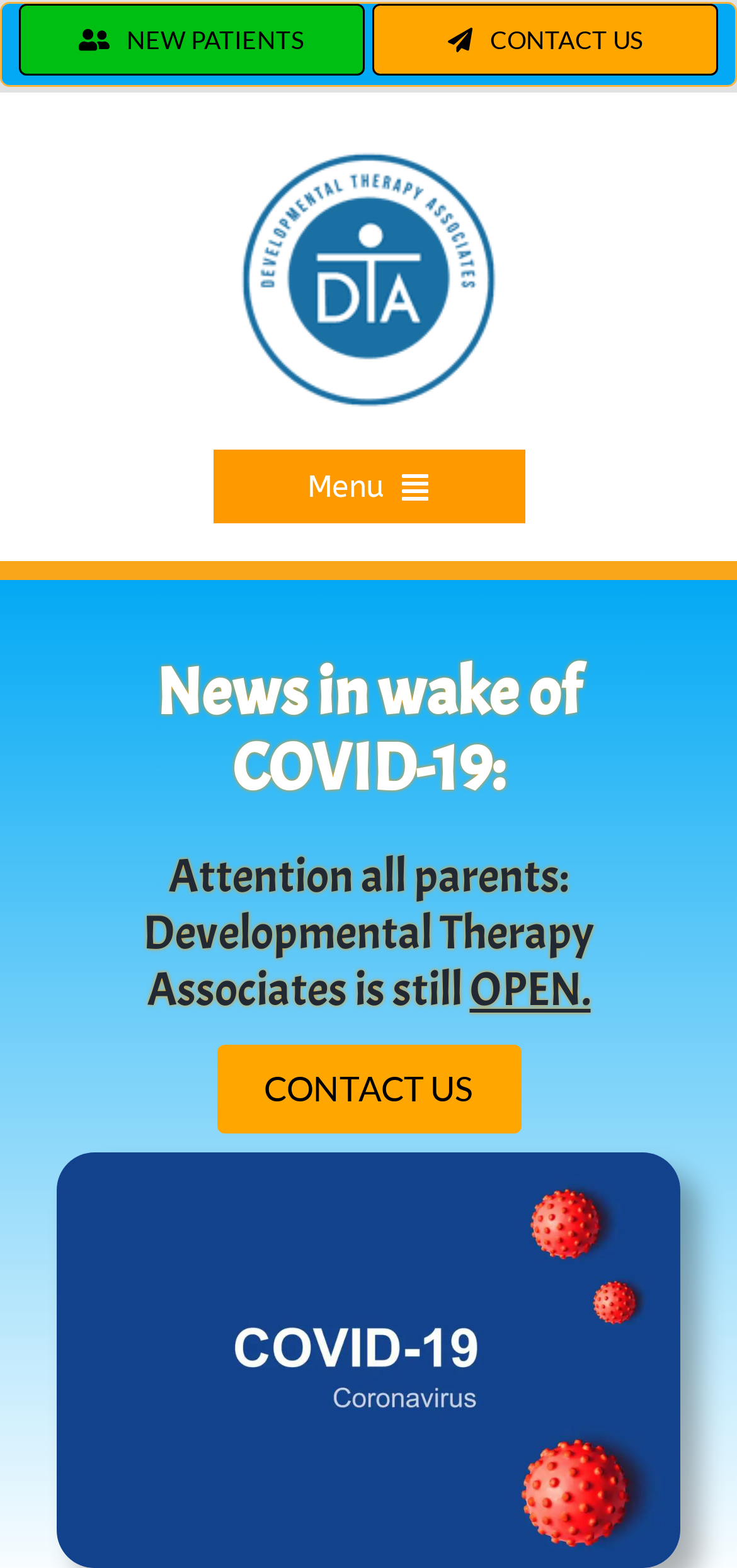Please identify the bounding box coordinates of the element that needs to be clicked to perform the following instruction: "Contact Developmental Therapy".

[0.505, 0.002, 0.975, 0.048]